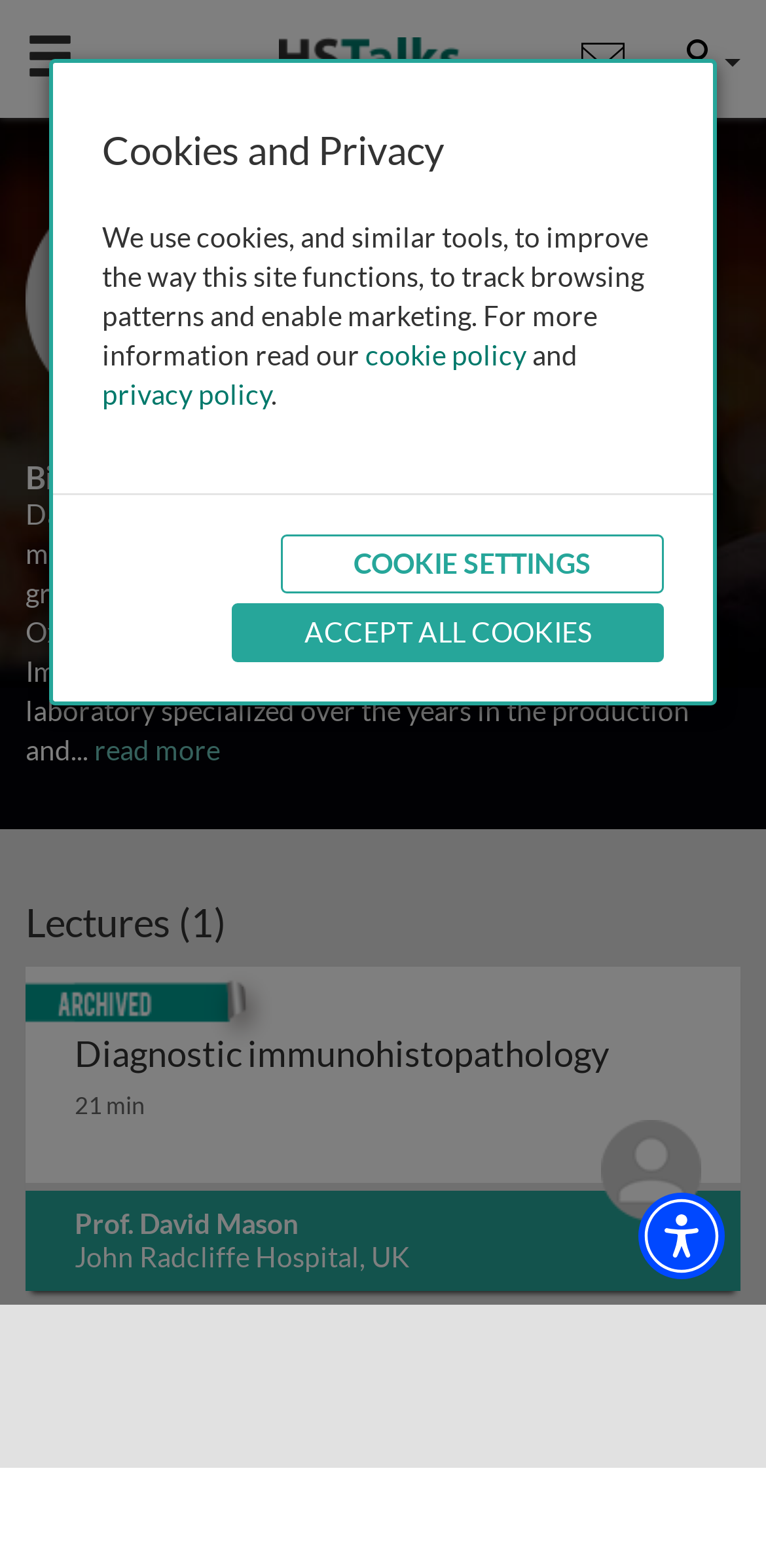Determine the webpage's heading and output its text content.

Prof. David Mason
John Radcliffe Hospital, UK